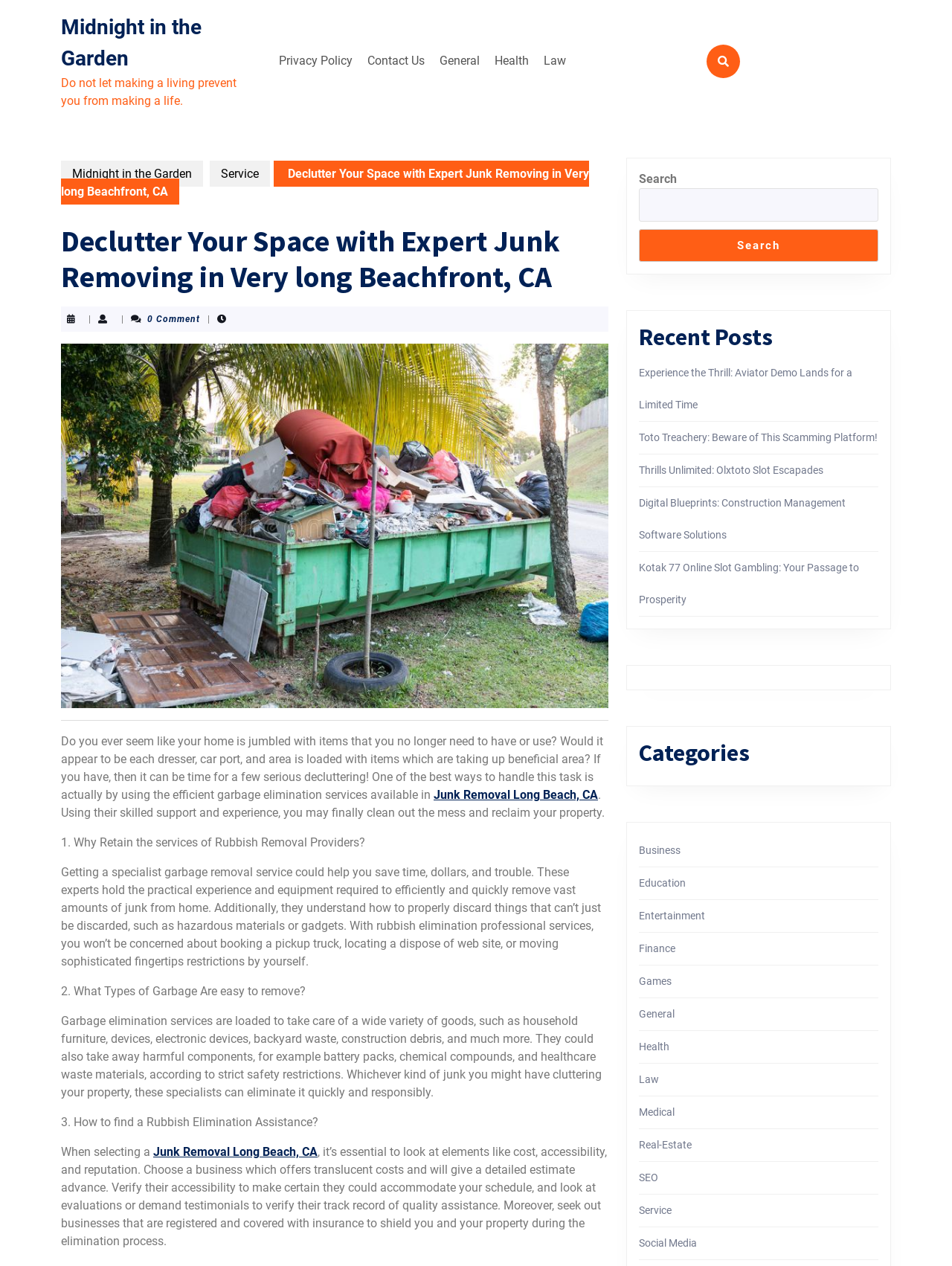Determine the bounding box coordinates of the section I need to click to execute the following instruction: "Click on the 'Junk Removal Long Beach, CA' link". Provide the coordinates as four float numbers between 0 and 1, i.e., [left, top, right, bottom].

[0.455, 0.622, 0.628, 0.634]